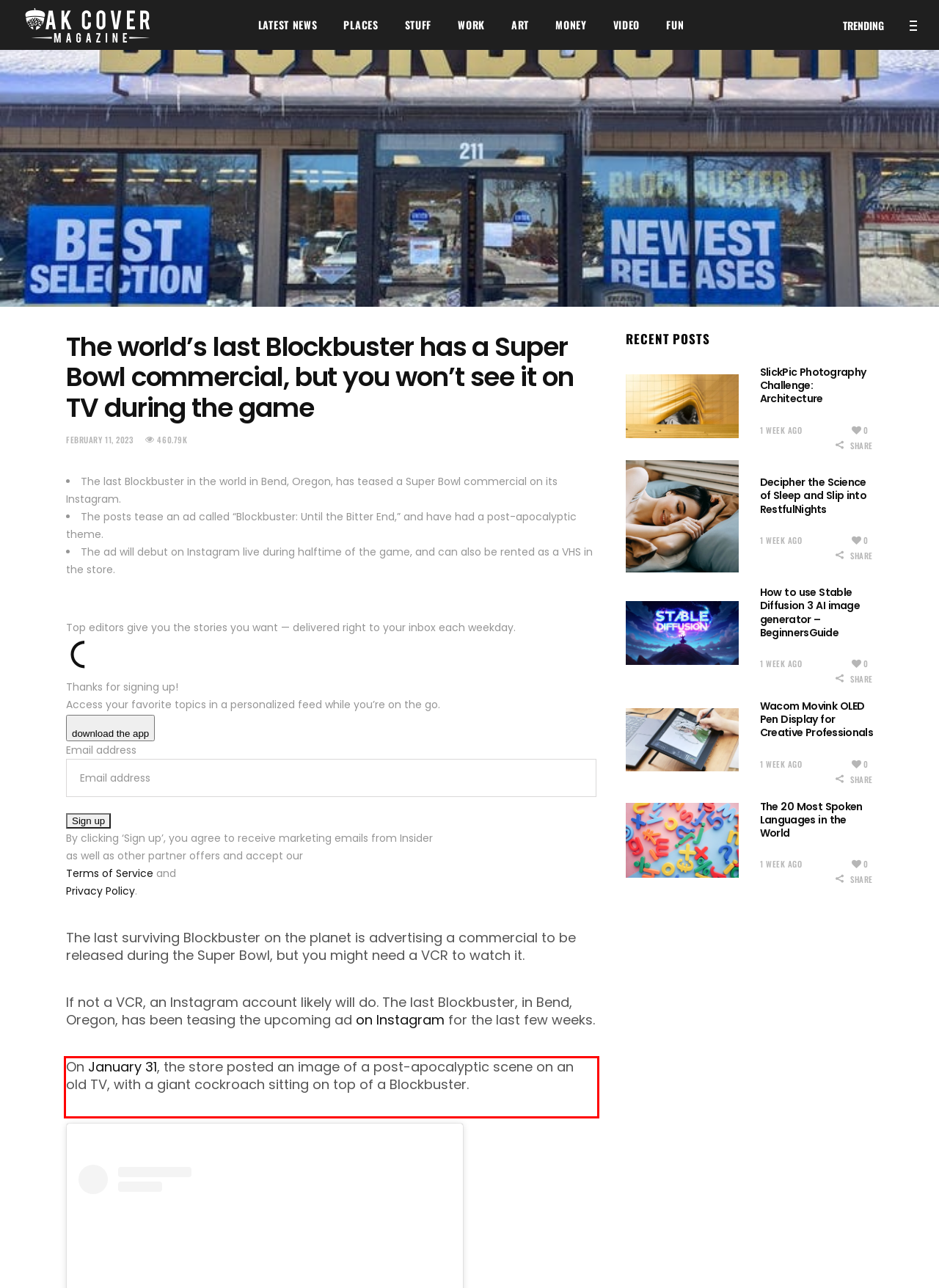Using OCR, extract the text content found within the red bounding box in the given webpage screenshot.

On January 31, the store posted an image of a post-apocalyptic scene on an old TV, with a giant cockroach sitting on top of a Blockbuster.